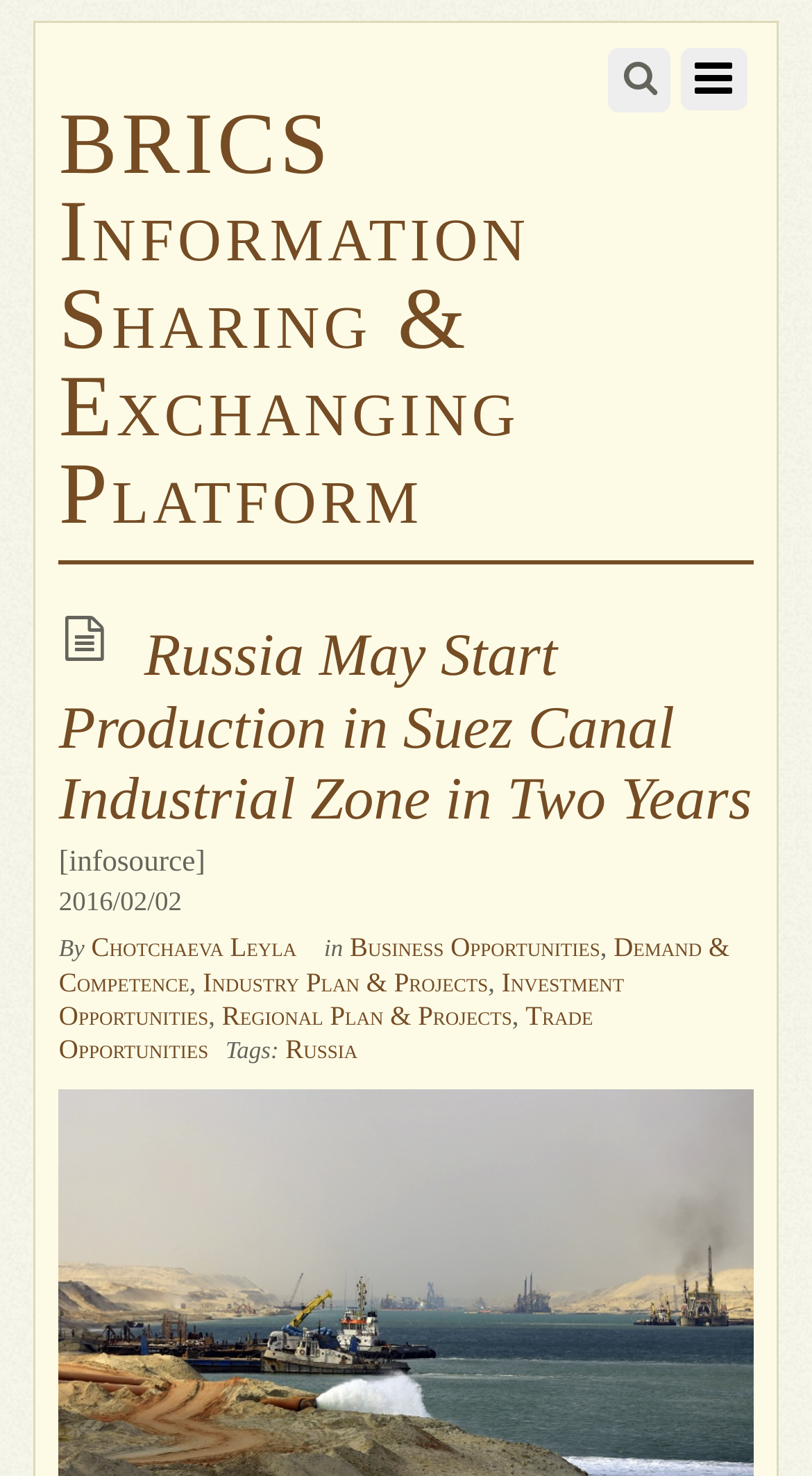What are the tags associated with this article?
Using the image as a reference, give a one-word or short phrase answer.

Russia